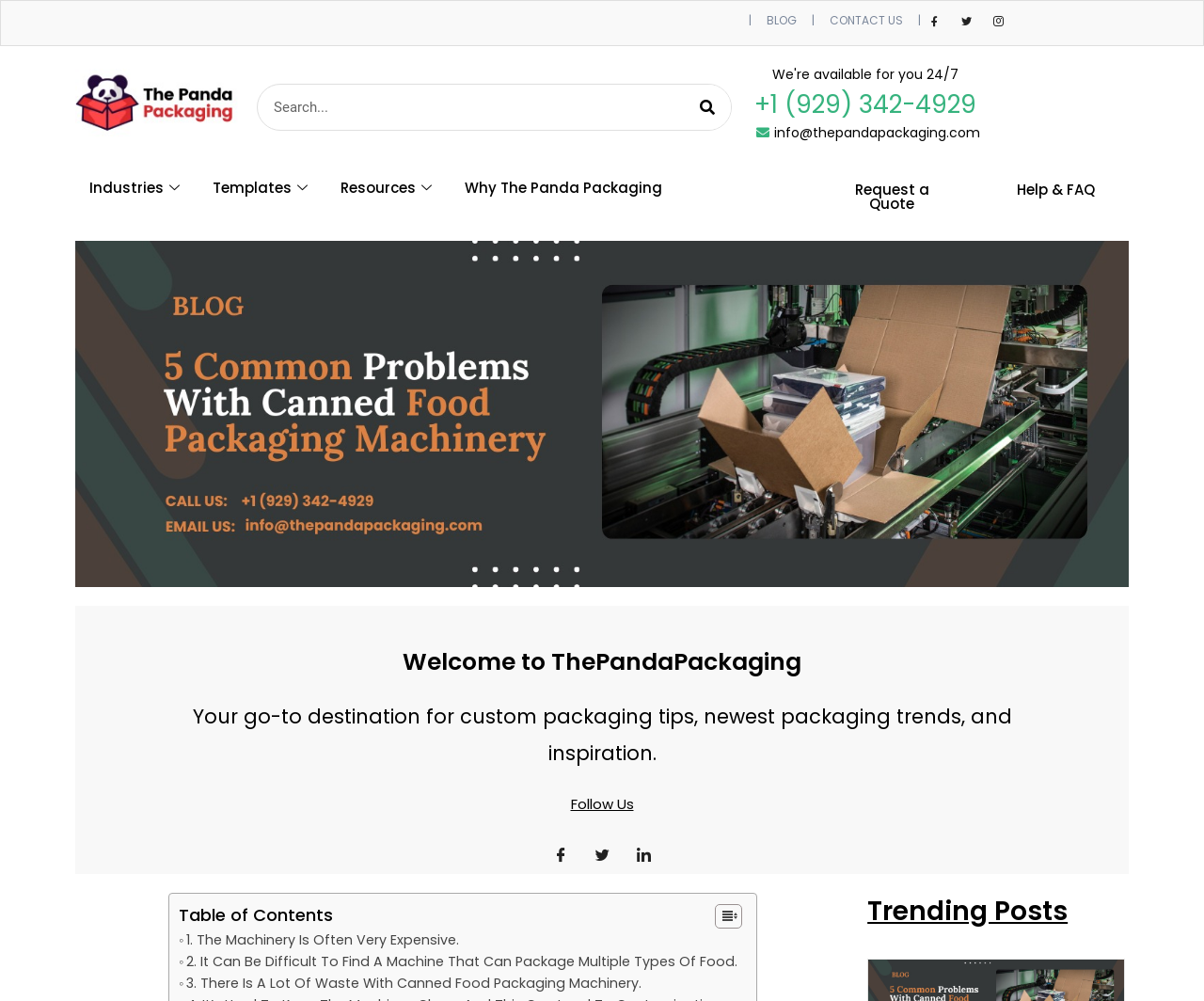Examine the image and give a thorough answer to the following question:
How many links are there in the 'Industries' section?

I looked at the section with the heading 'Industries' and saw that there is only one link, which is 'Industries '.